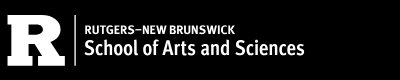Please answer the following question using a single word or phrase: 
What is the academic focus of the division?

Liberal arts and sciences